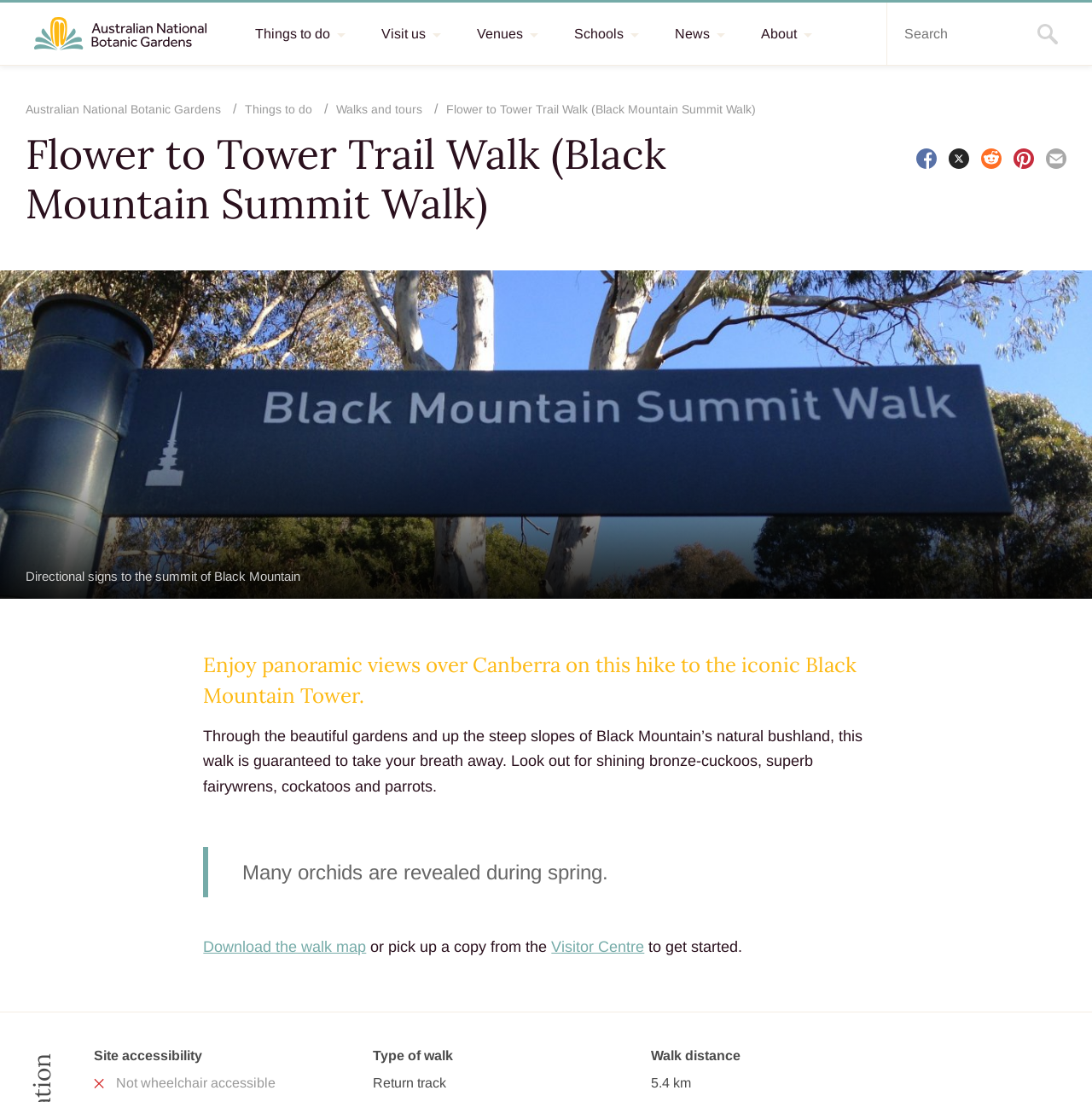Respond with a single word or phrase for the following question: 
What is the name of the gardens?

Australian National Botanic Gardens